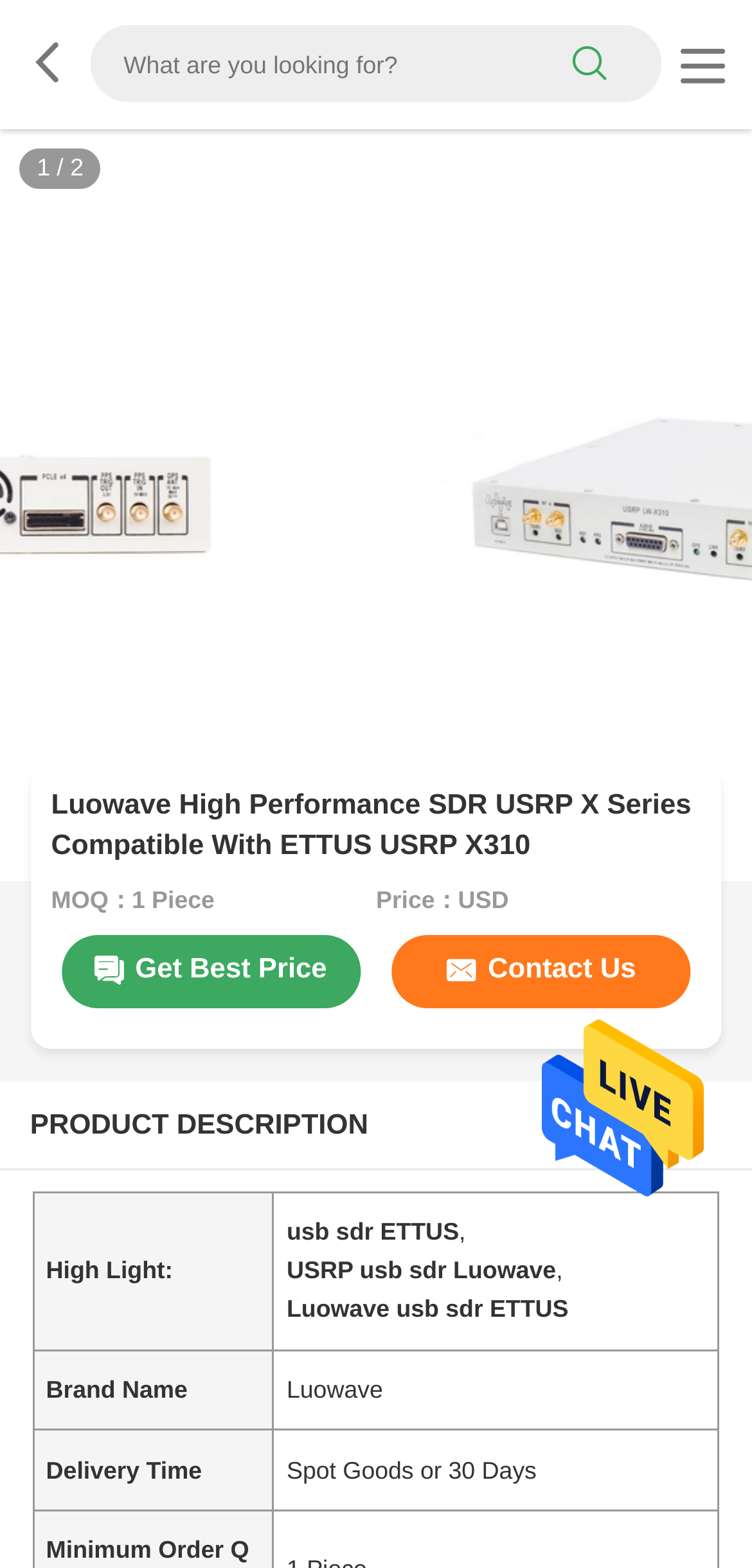Give a concise answer using only one word or phrase for this question:
What is the minimum order quantity?

1 Piece